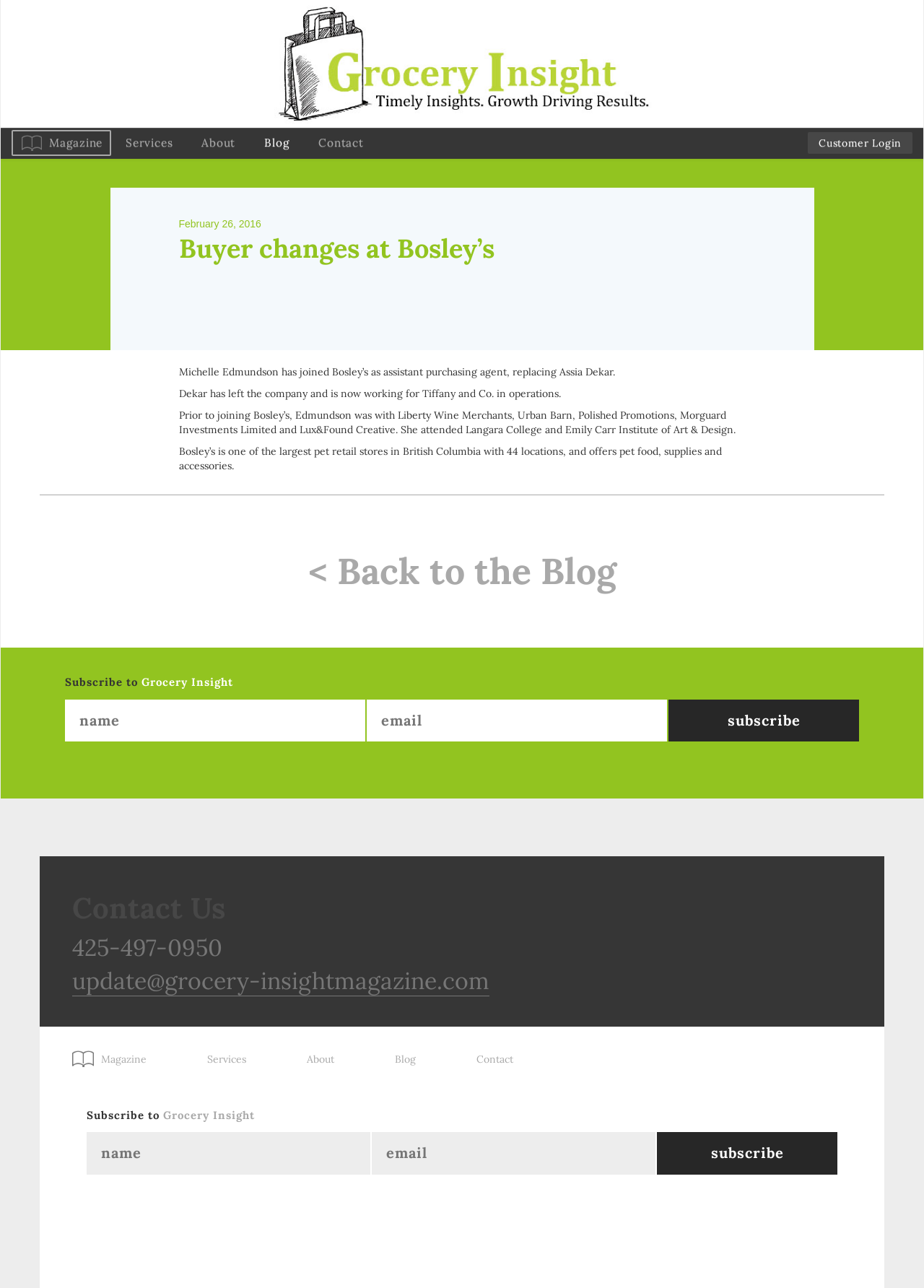Pinpoint the bounding box coordinates of the element to be clicked to execute the instruction: "Click the 'Grocery Insight' link".

[0.285, 0.044, 0.715, 0.054]